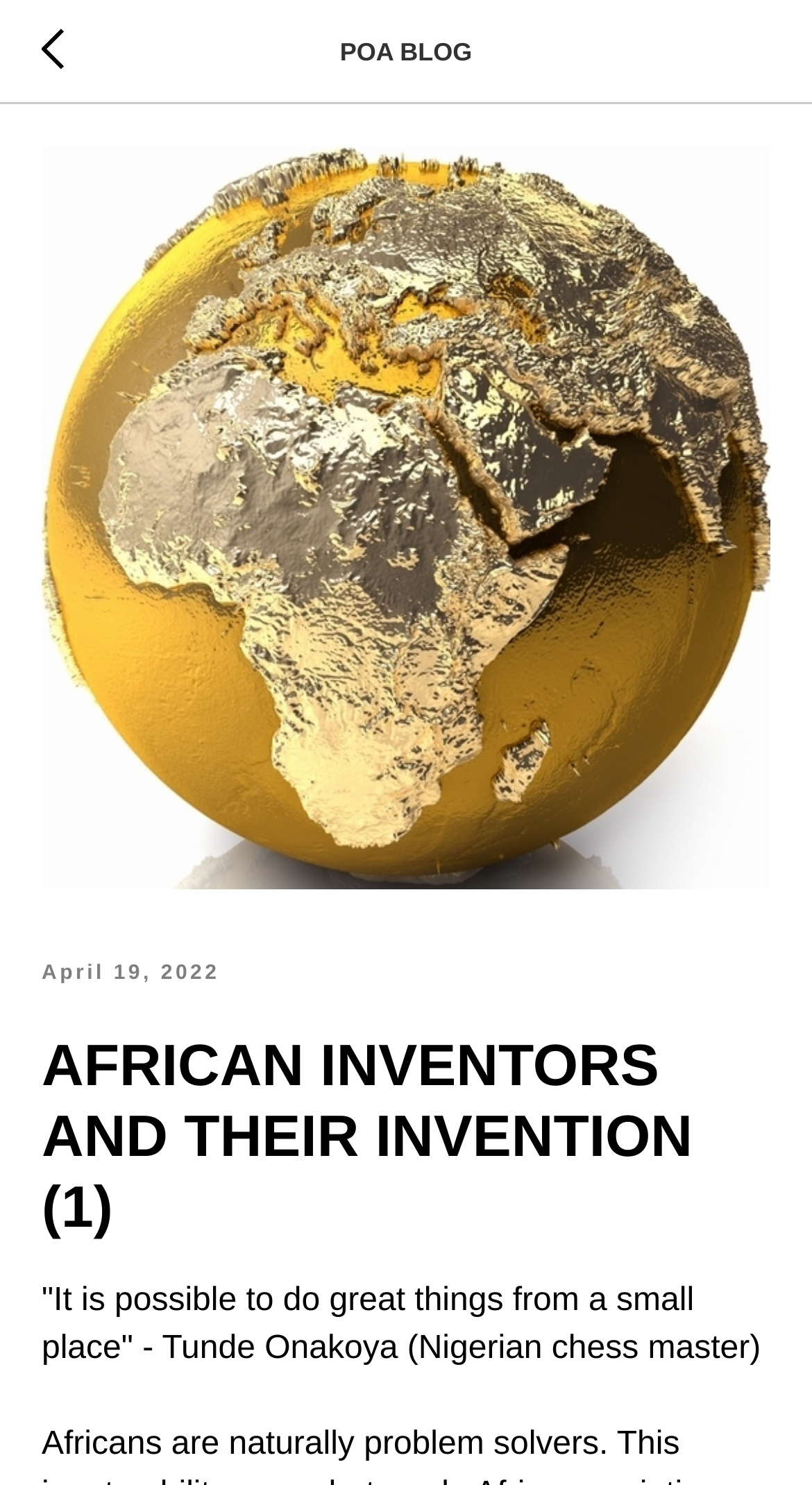Determine the main headline from the webpage and extract its text.

AFRICAN INVENTORS AND THEIR INVENTION (1)